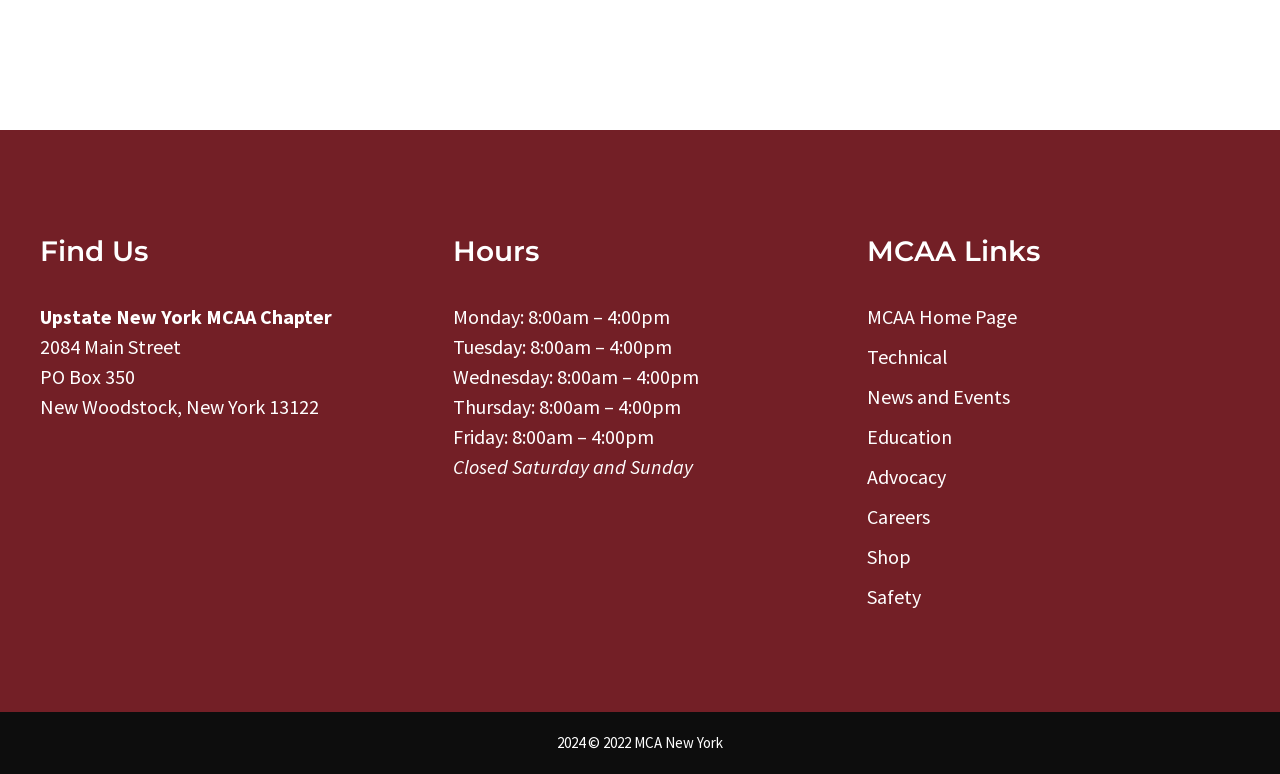Identify the bounding box for the described UI element. Provide the coordinates in (top-left x, top-left y, bottom-right x, bottom-right y) format with values ranging from 0 to 1: MCAA Home Page

[0.677, 0.392, 0.794, 0.425]